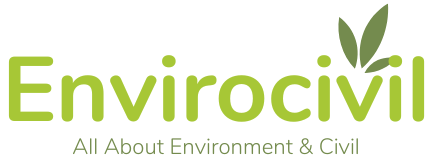Provide a comprehensive description of the image.

The image features the logo of "Envirocivil," which is prominently displayed in vibrant green hues. The logo emphasizes a connection to environmental and civil issues, showcasing its commitment to promoting sustainable practices and awareness. Accompanying the main title "Envirocivil" is the tagline "All About Environment & Civil," indicating the organization's focus on both environmental and civil engineering topics. Above the text, stylized leaf illustrations suggest growth and a dedication to nature, reinforcing the organization's ecological mission. This logo serves as a visual identity for a platform likely aimed at educating and informing audiences about important environmental and civil engineering issues.